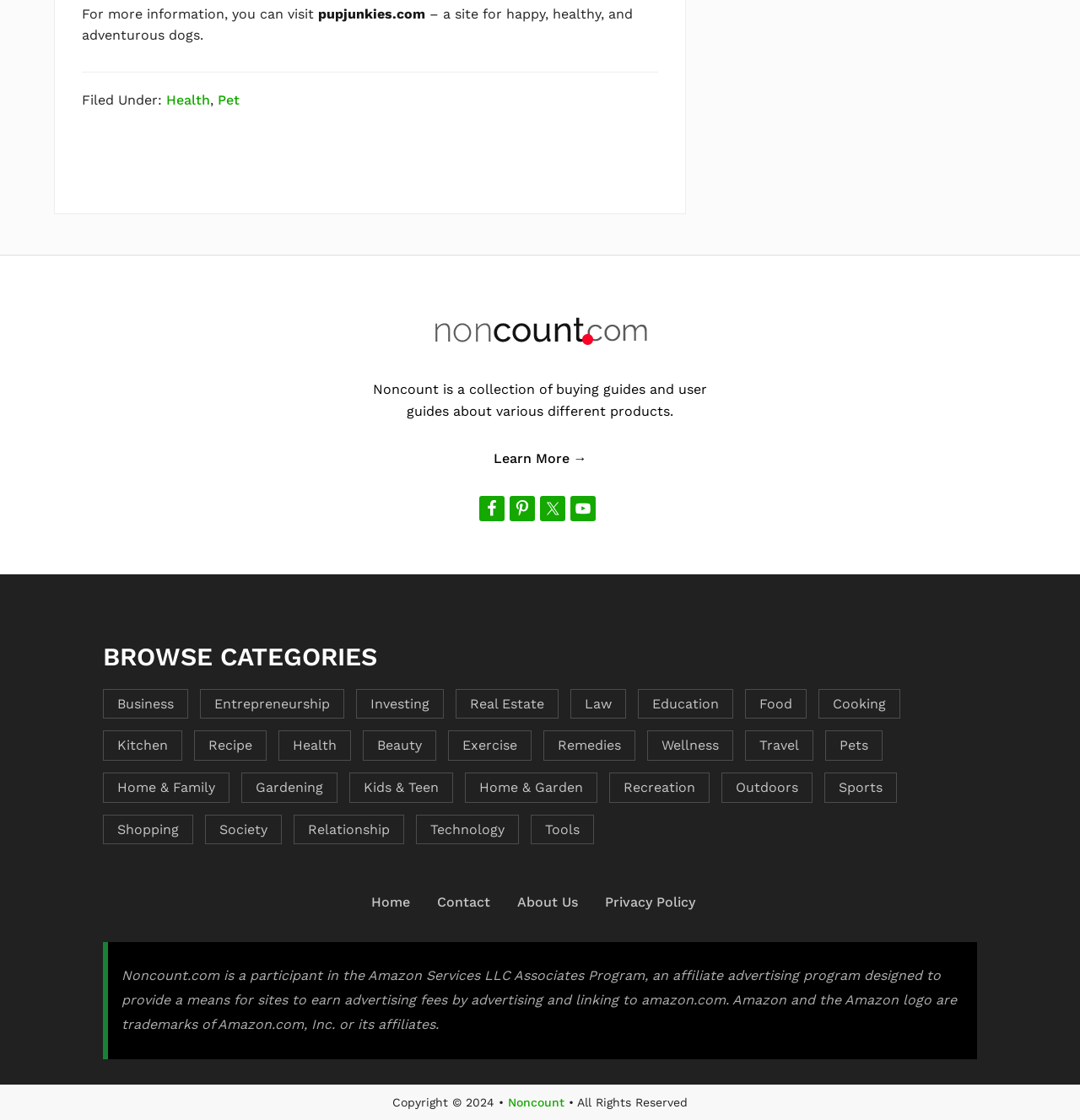Using the webpage screenshot and the element description Home & Garden, determine the bounding box coordinates. Specify the coordinates in the format (top-left x, top-left y, bottom-right x, bottom-right y) with values ranging from 0 to 1.

[0.43, 0.69, 0.553, 0.717]